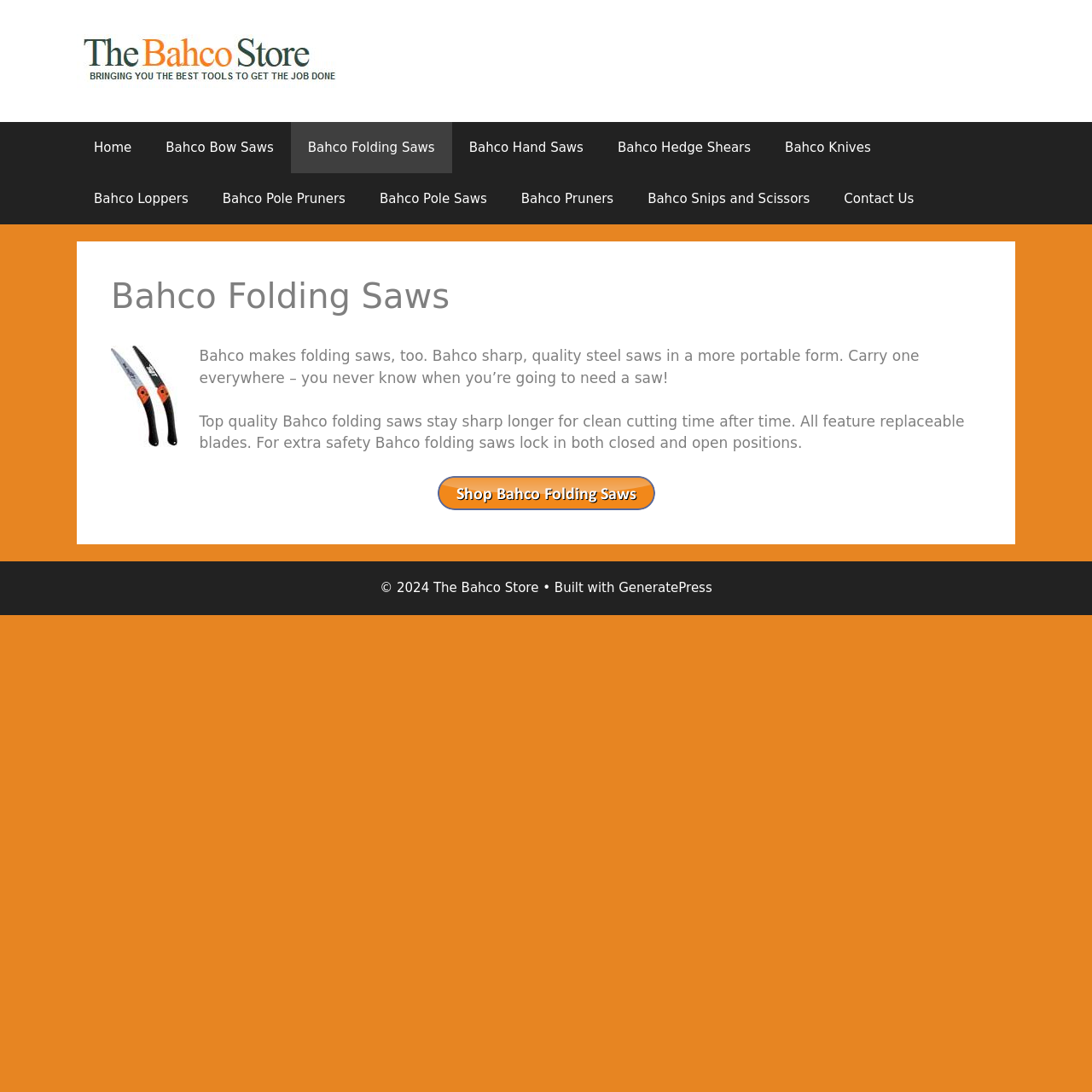What is a feature of Bahco folding saws?
Give a detailed response to the question by analyzing the screenshot.

In the article section, it is mentioned that all Bahco folding saws feature replaceable blades, which is one of the key characteristics of their products.